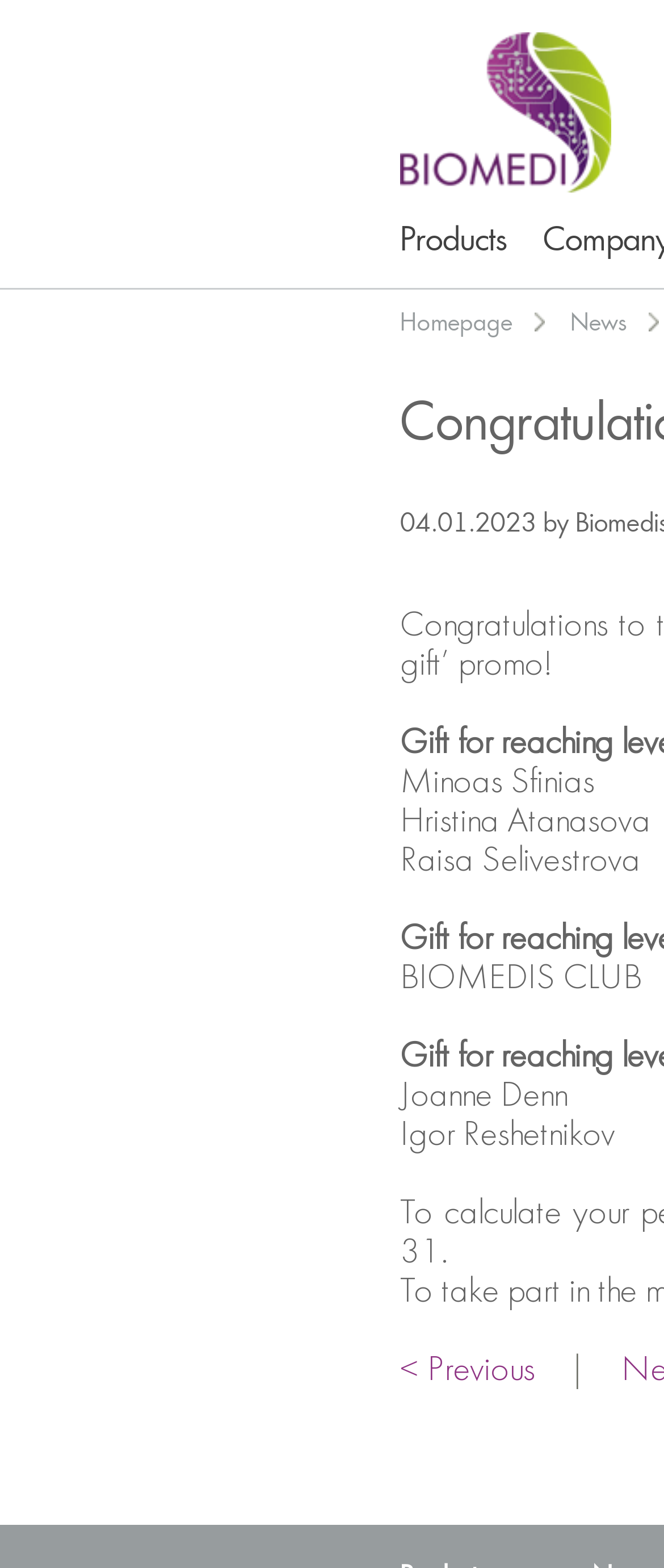Refer to the image and provide an in-depth answer to the question:
What is the name of the club?

I found a StaticText element with the text 'BIOMEDIS CLUB', which appears to be the name of a club.